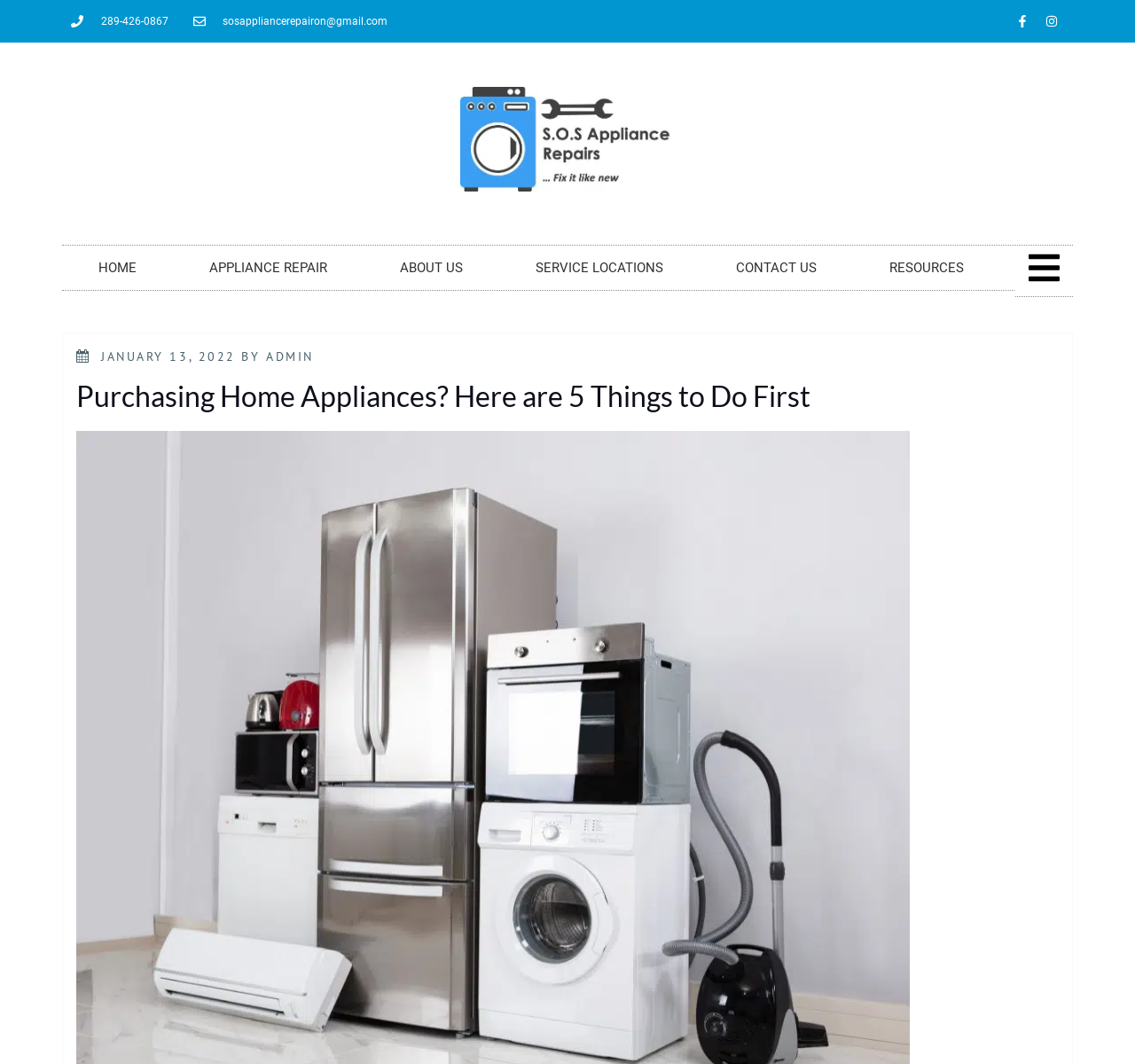Bounding box coordinates are specified in the format (top-left x, top-left y, bottom-right x, bottom-right y). All values are floating point numbers bounded between 0 and 1. Please provide the bounding box coordinate of the region this sentence describes: January 13, 2022April 12, 2023

[0.089, 0.328, 0.208, 0.343]